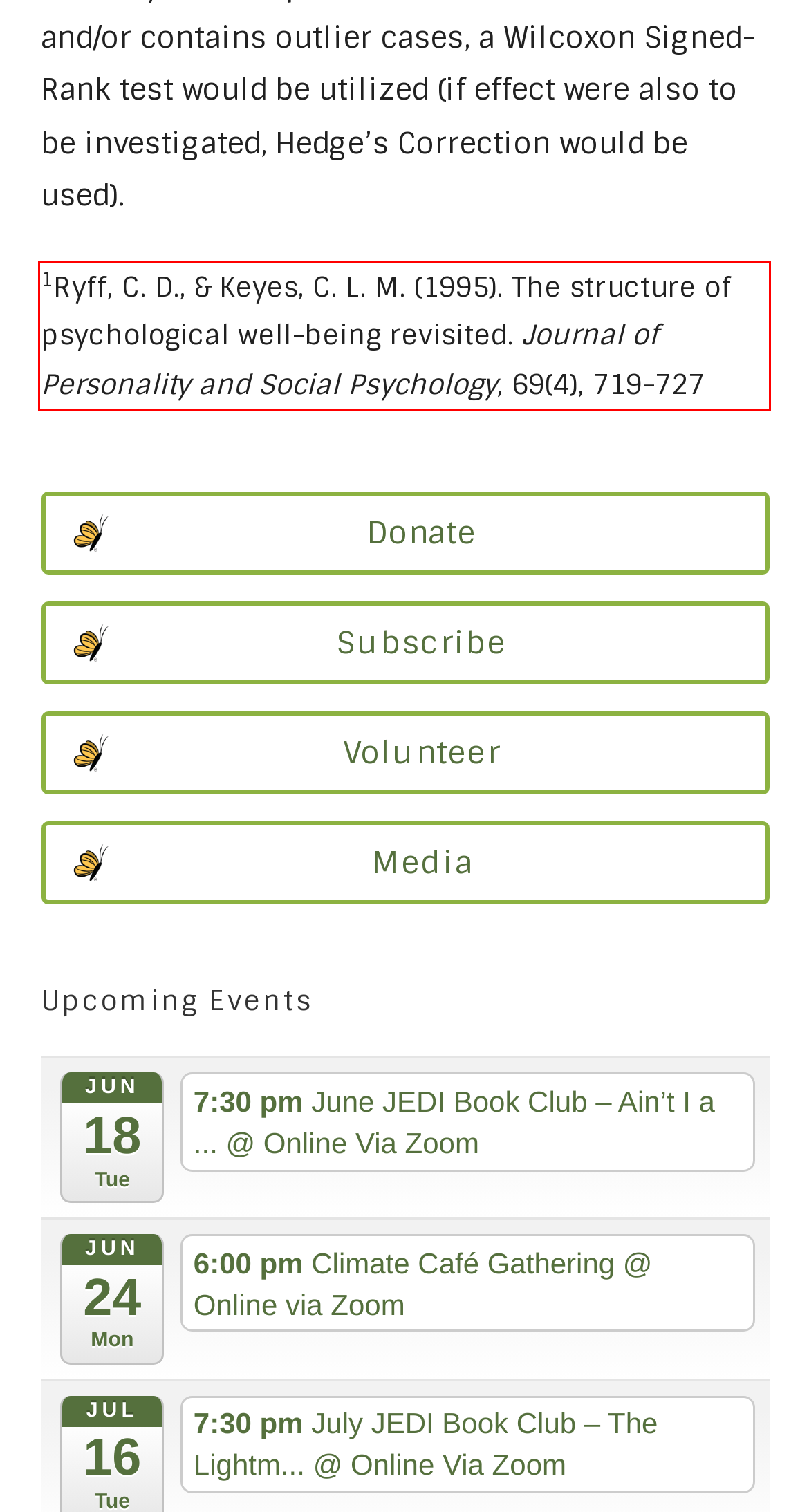Look at the screenshot of the webpage, locate the red rectangle bounding box, and generate the text content that it contains.

1Ryff, C. D., & Keyes, C. L. M. (1995). The structure of psychological well-being revisited. Journal of Personality and Social Psychology, 69(4), 719-727